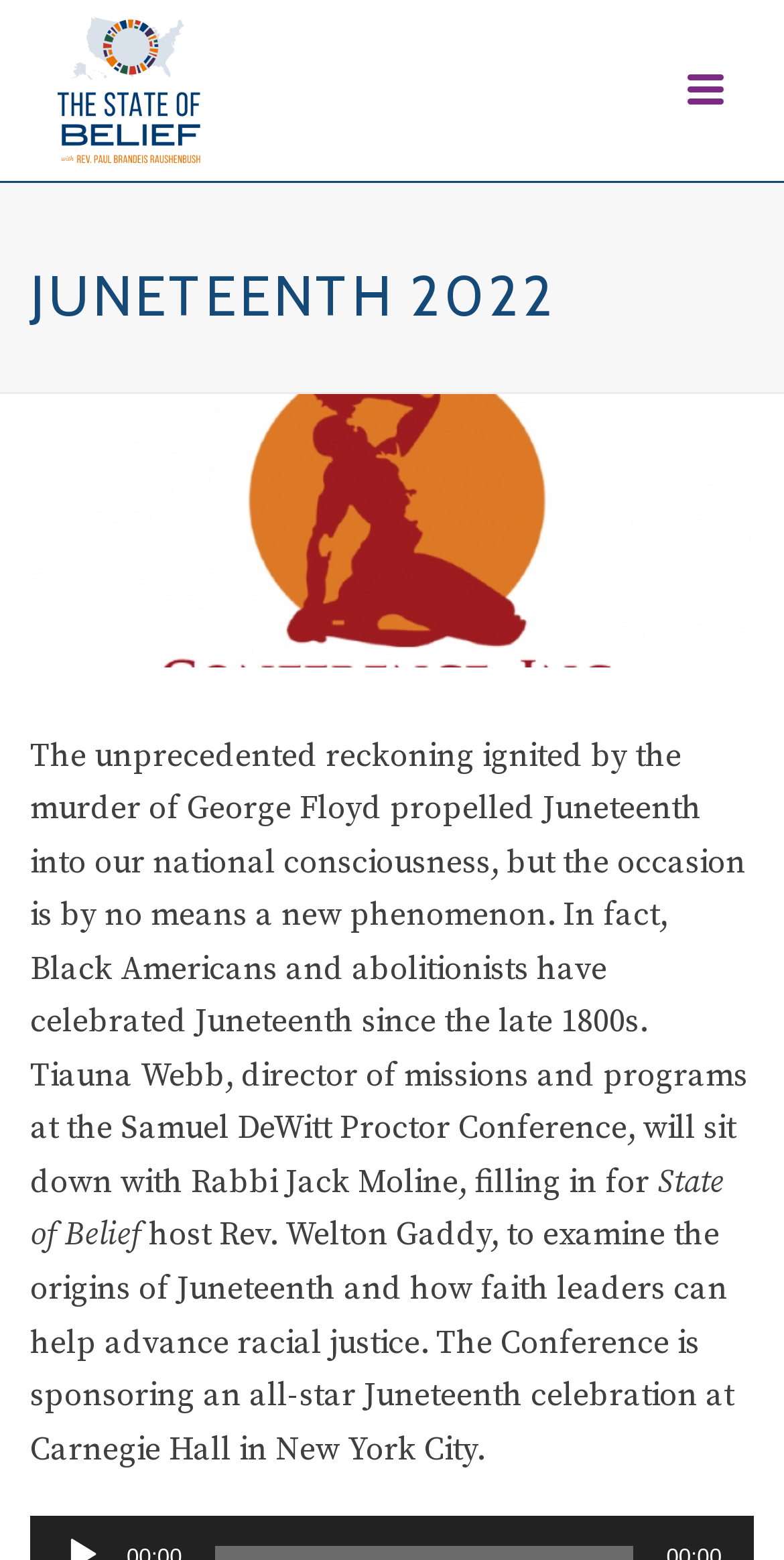Identify the bounding box for the given UI element using the description provided. Coordinates should be in the format (top-left x, top-left y, bottom-right x, bottom-right y) and must be between 0 and 1. Here is the description: Segments

[0.038, 0.665, 0.179, 0.688]